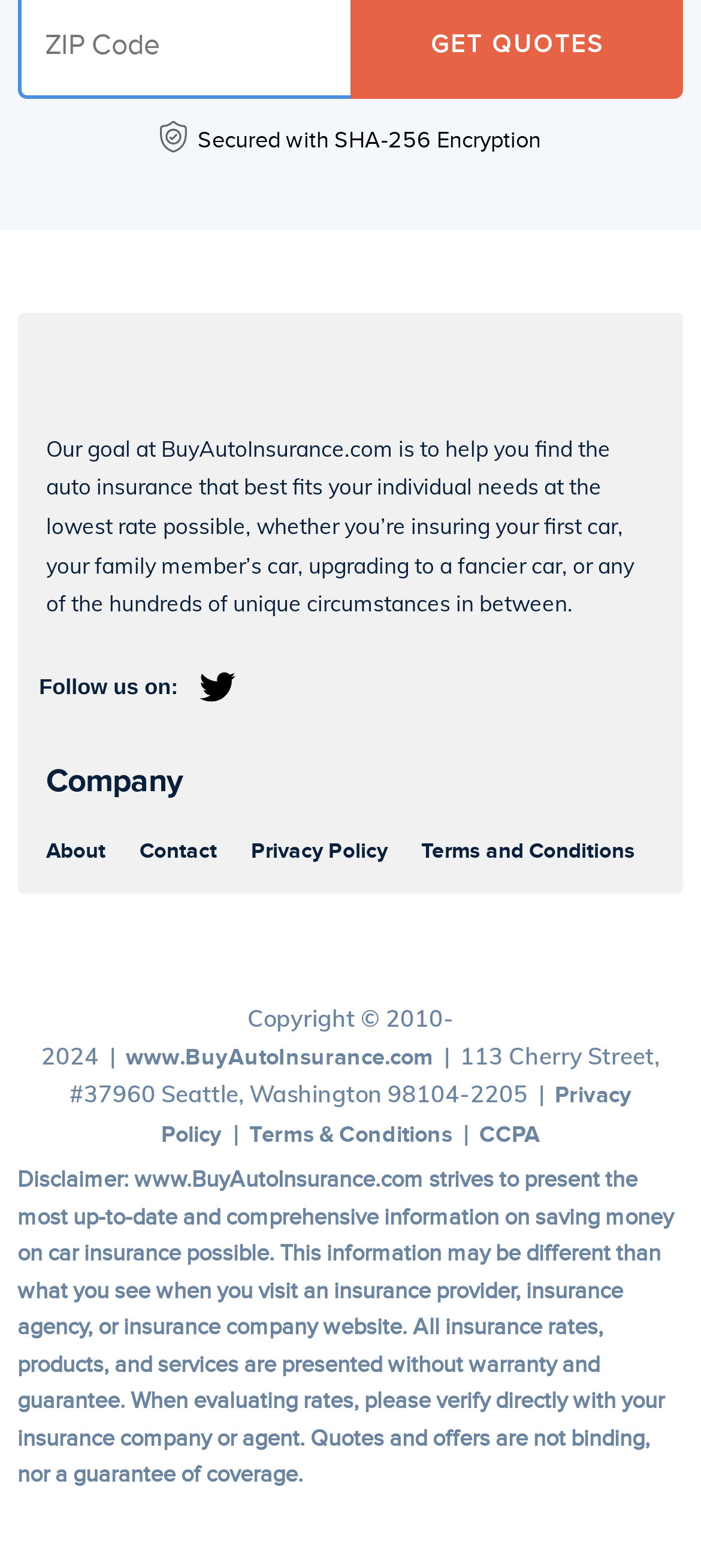Determine the bounding box coordinates of the area to click in order to meet this instruction: "Go to HOME page".

None